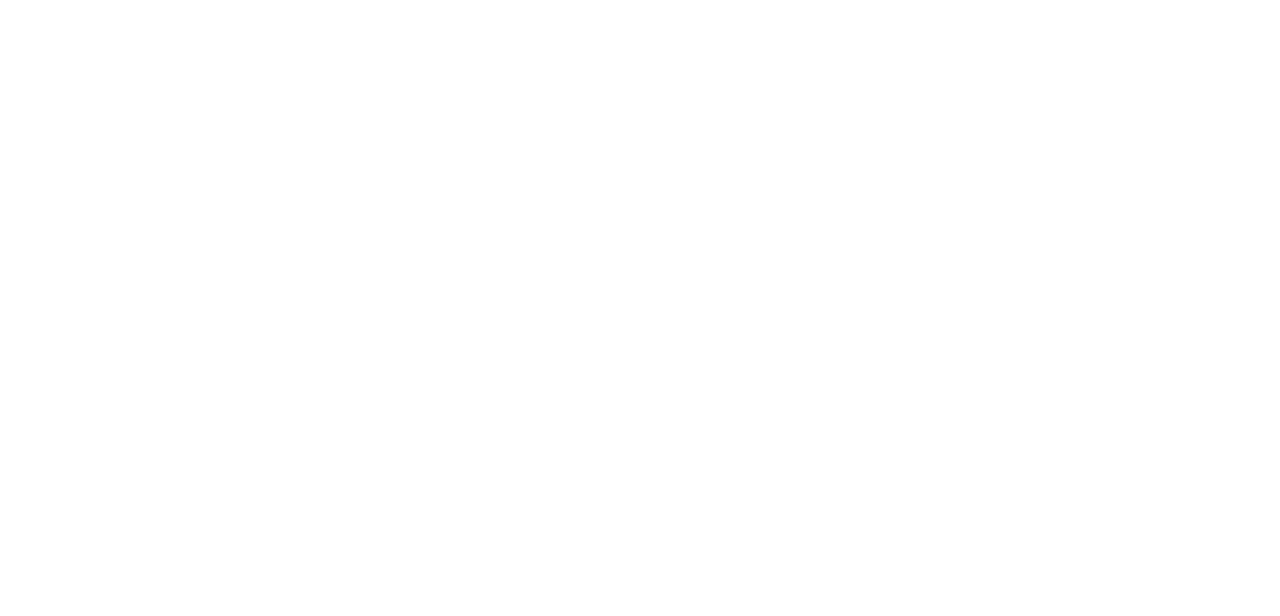Please identify the bounding box coordinates of the area that needs to be clicked to fulfill the following instruction: "Click the 'Send' button."

[0.369, 0.554, 0.456, 0.635]